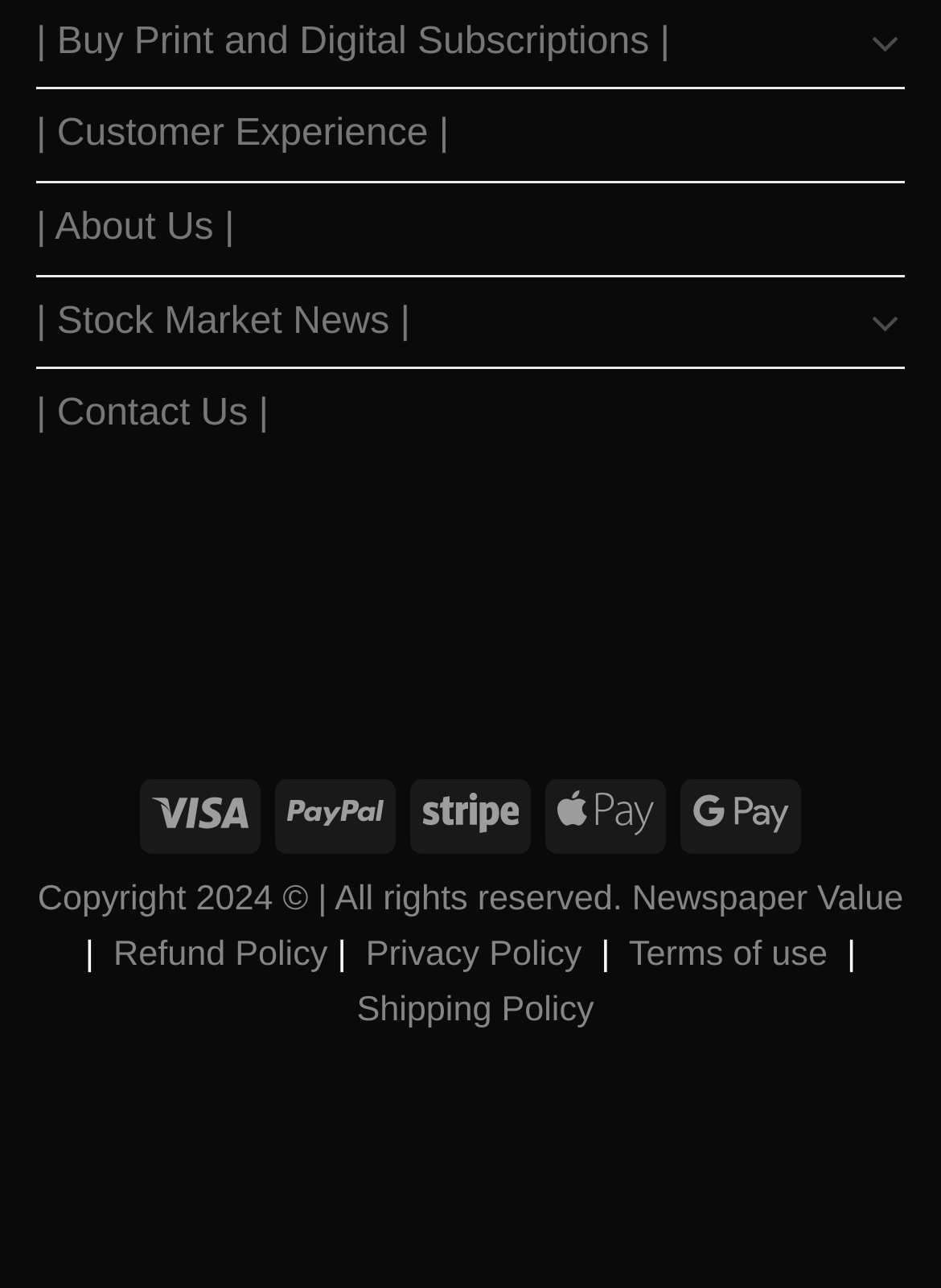What type of content is available on this webpage?
Can you offer a detailed and complete answer to this question?

The webpage appears to be related to news and newspapers, with links to various news sources, newspaper subscriptions, and related topics, suggesting that users can access news and newspaper content on this webpage.